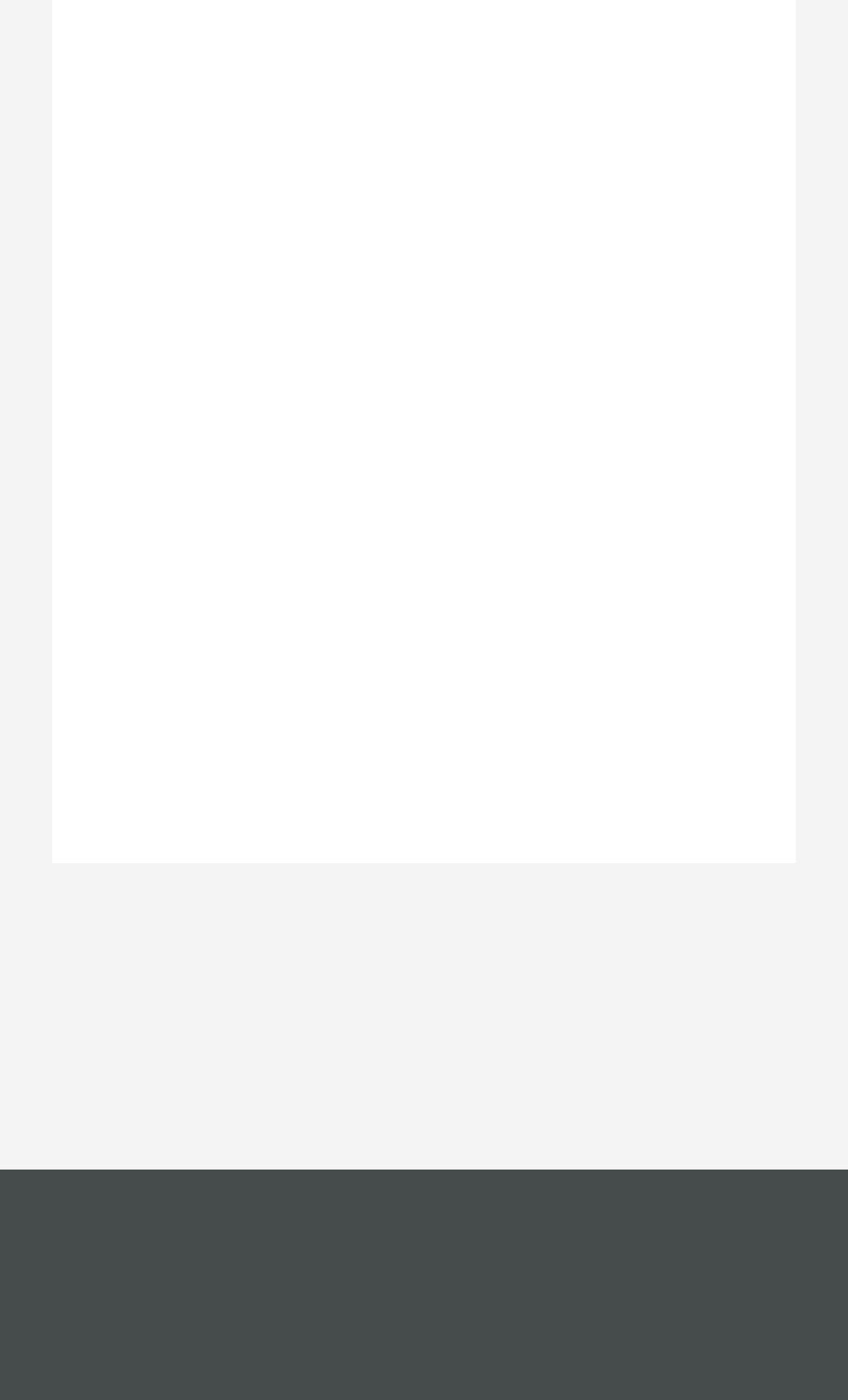Pinpoint the bounding box coordinates of the element to be clicked to execute the instruction: "Click the search button".

None